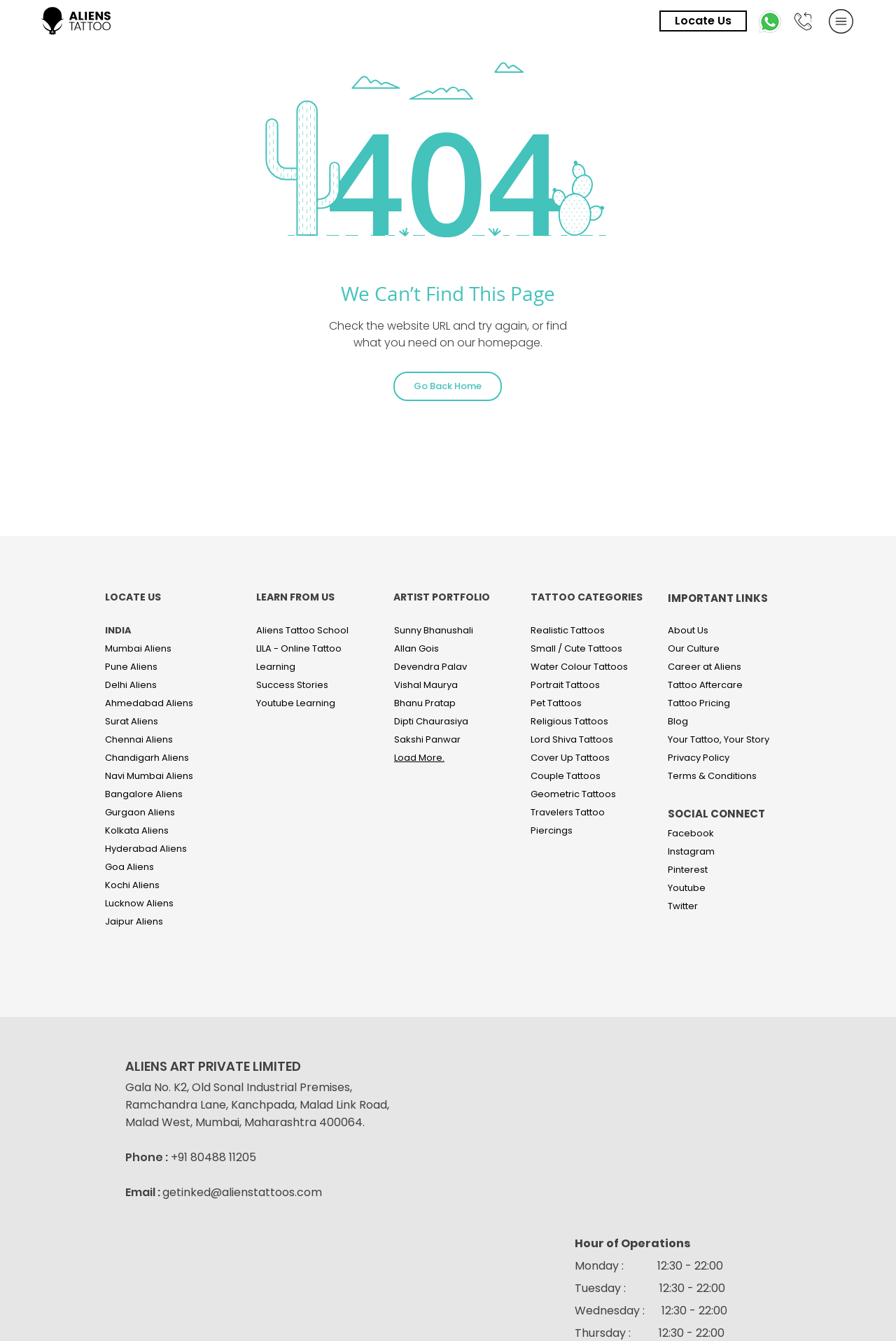Locate the bounding box coordinates of the area where you should click to accomplish the instruction: "Click Locate Us".

[0.736, 0.008, 0.834, 0.023]